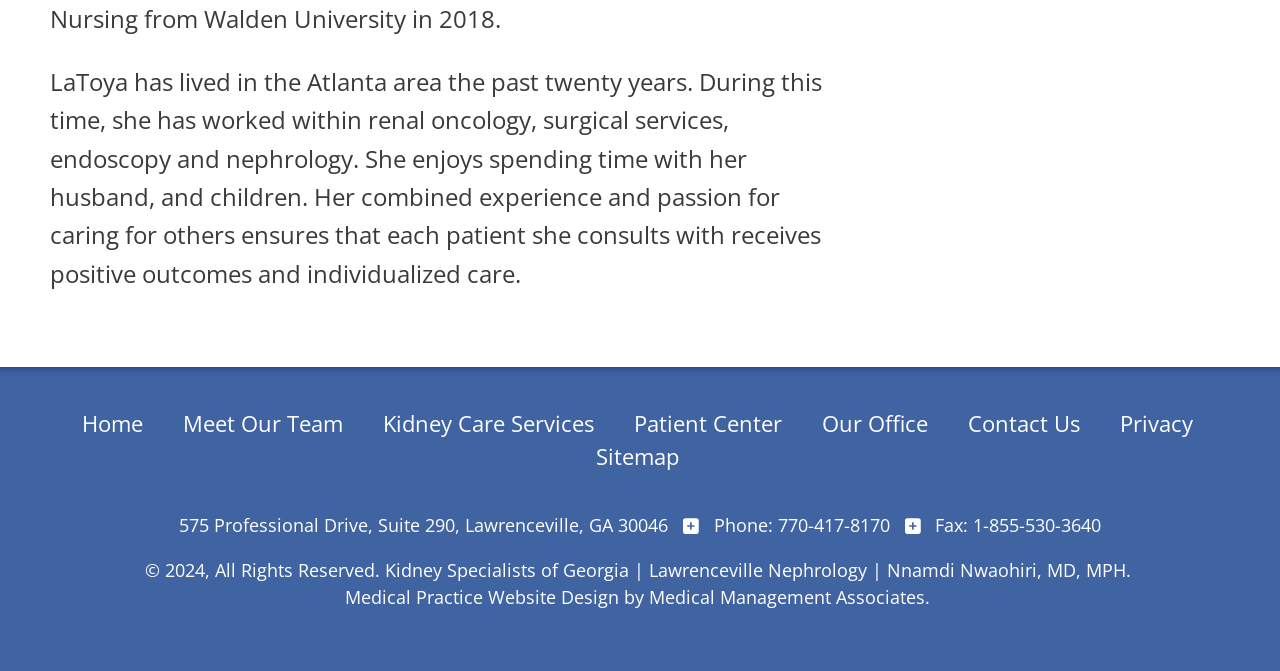Identify the bounding box of the HTML element described here: "More". Provide the coordinates as four float numbers between 0 and 1: [left, top, right, bottom].

None